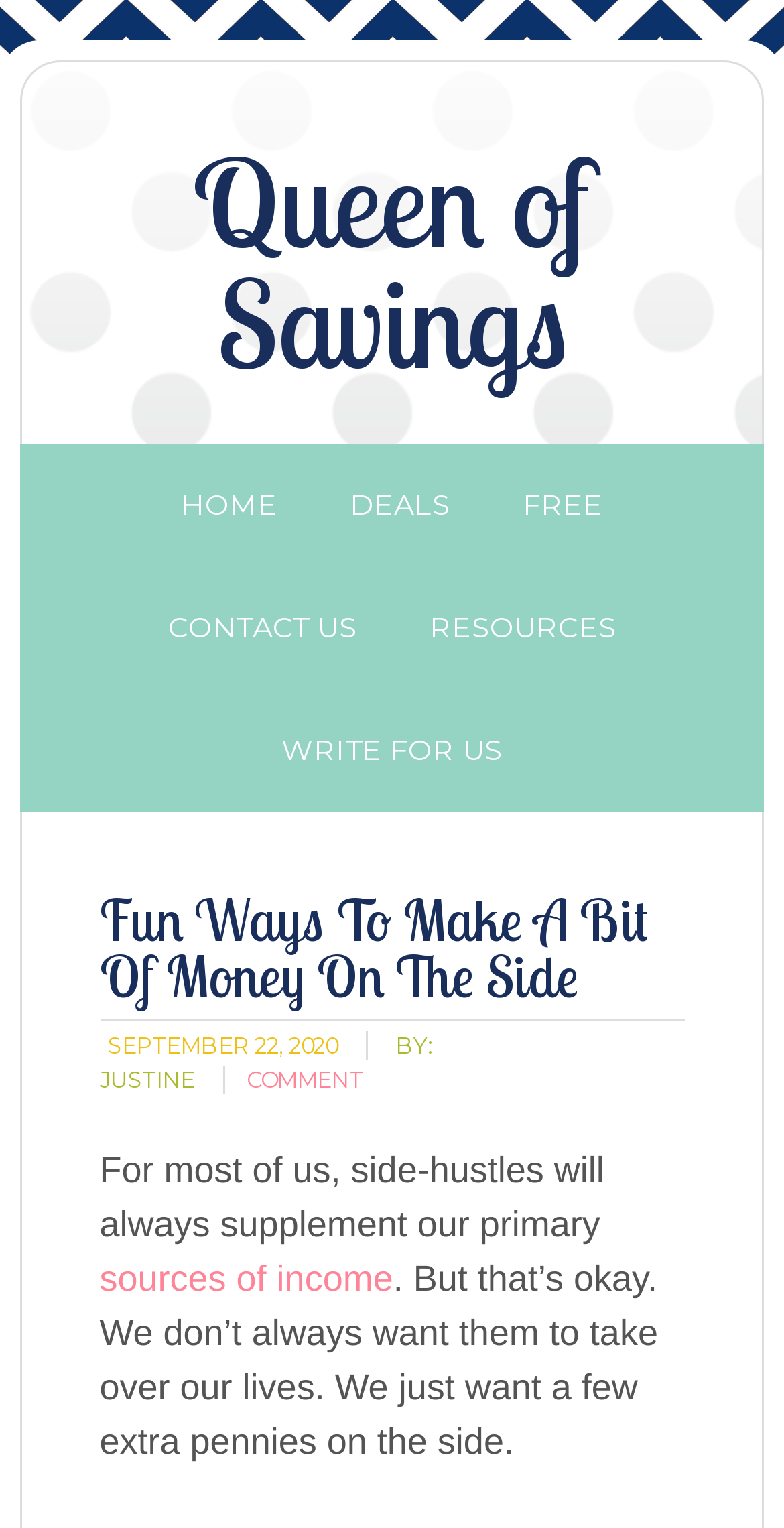Determine the main headline of the webpage and provide its text.

Fun Ways To Make A Bit Of Money On The Side